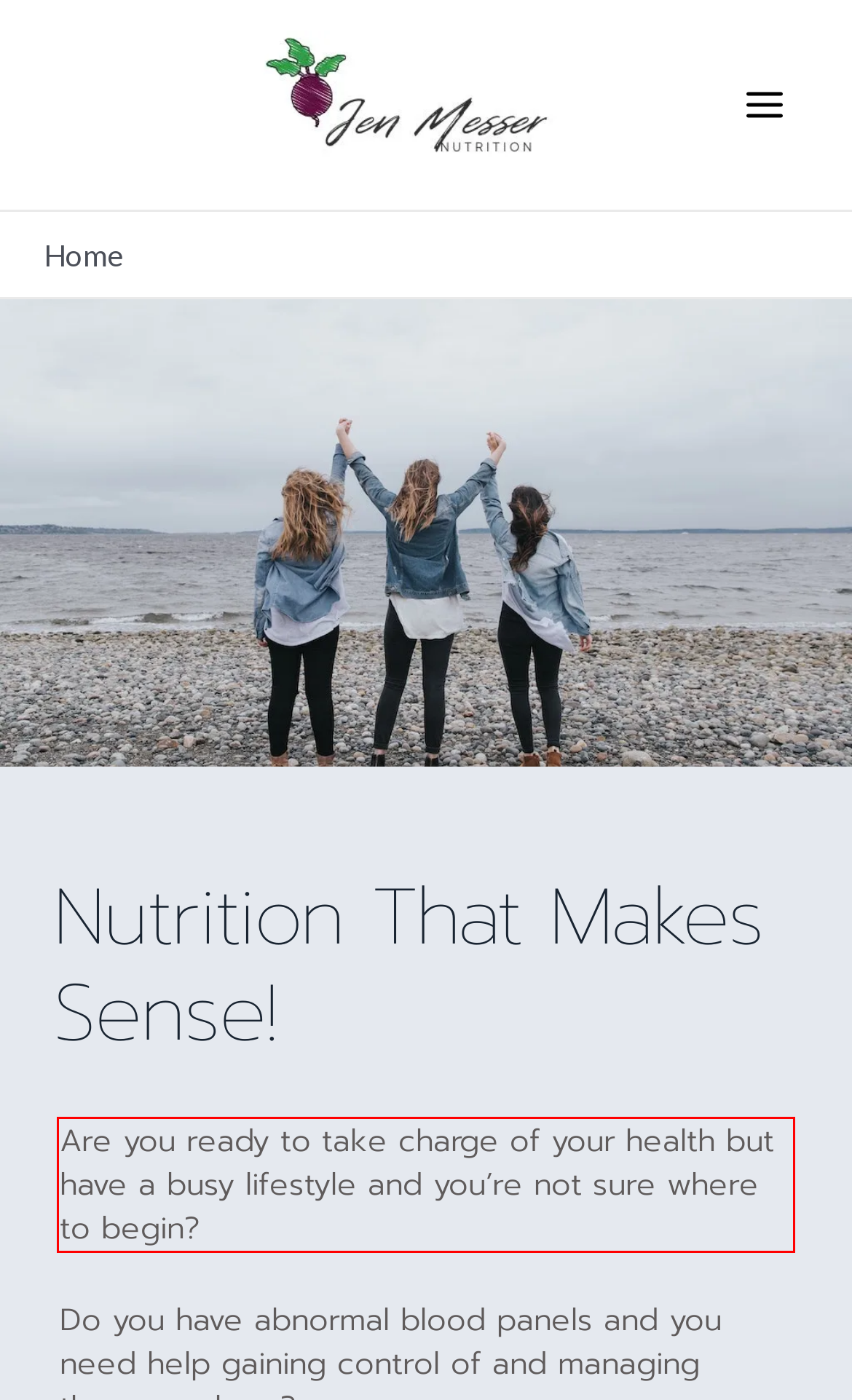Within the screenshot of the webpage, there is a red rectangle. Please recognize and generate the text content inside this red bounding box.

Are you ready to take charge of your health but have a busy lifestyle and you’re not sure where to begin?